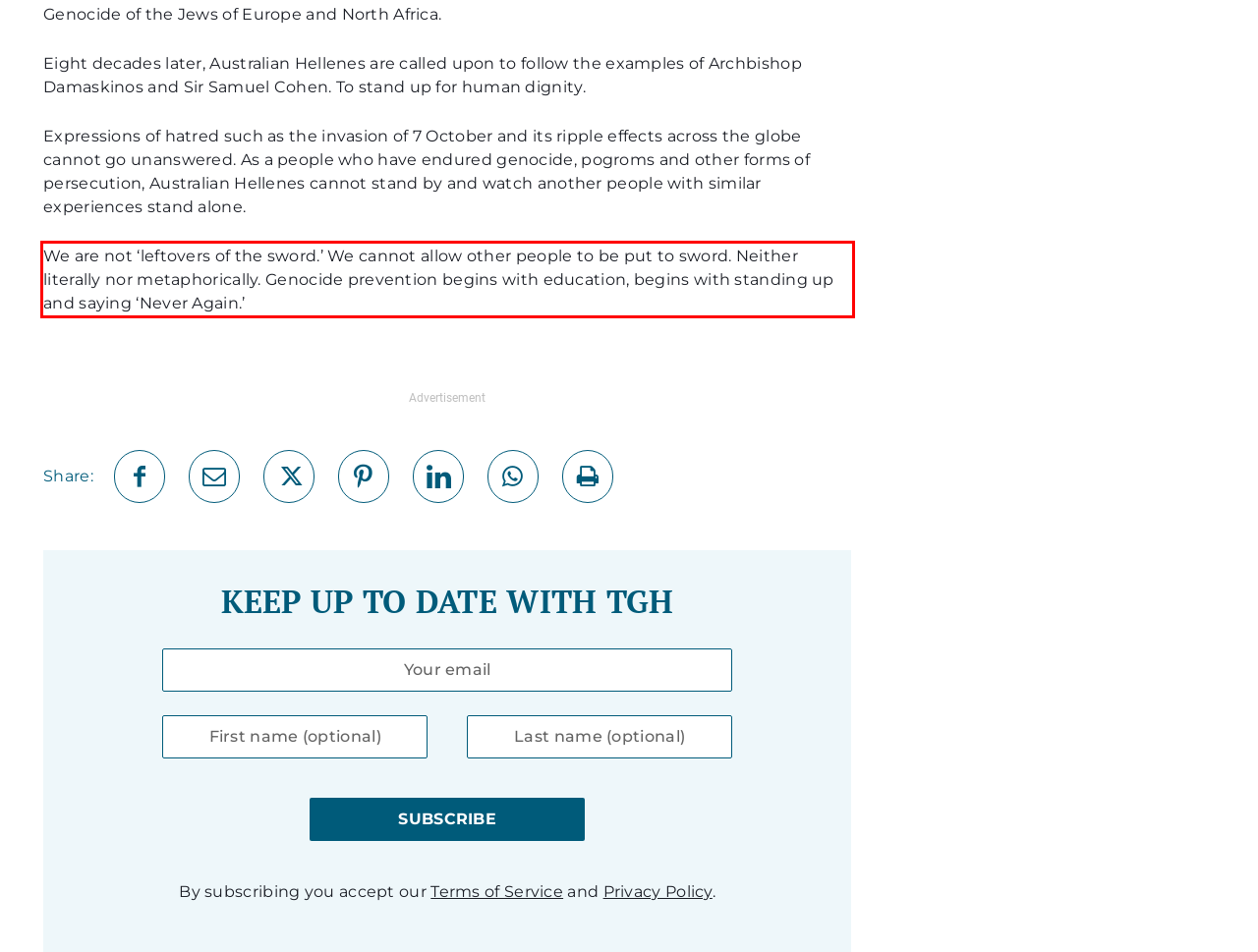You are given a webpage screenshot with a red bounding box around a UI element. Extract and generate the text inside this red bounding box.

We are not ‘leftovers of the sword.’ We cannot allow other people to be put to sword. Neither literally nor metaphorically. Genocide prevention begins with education, begins with standing up and saying ‘Never Again.’